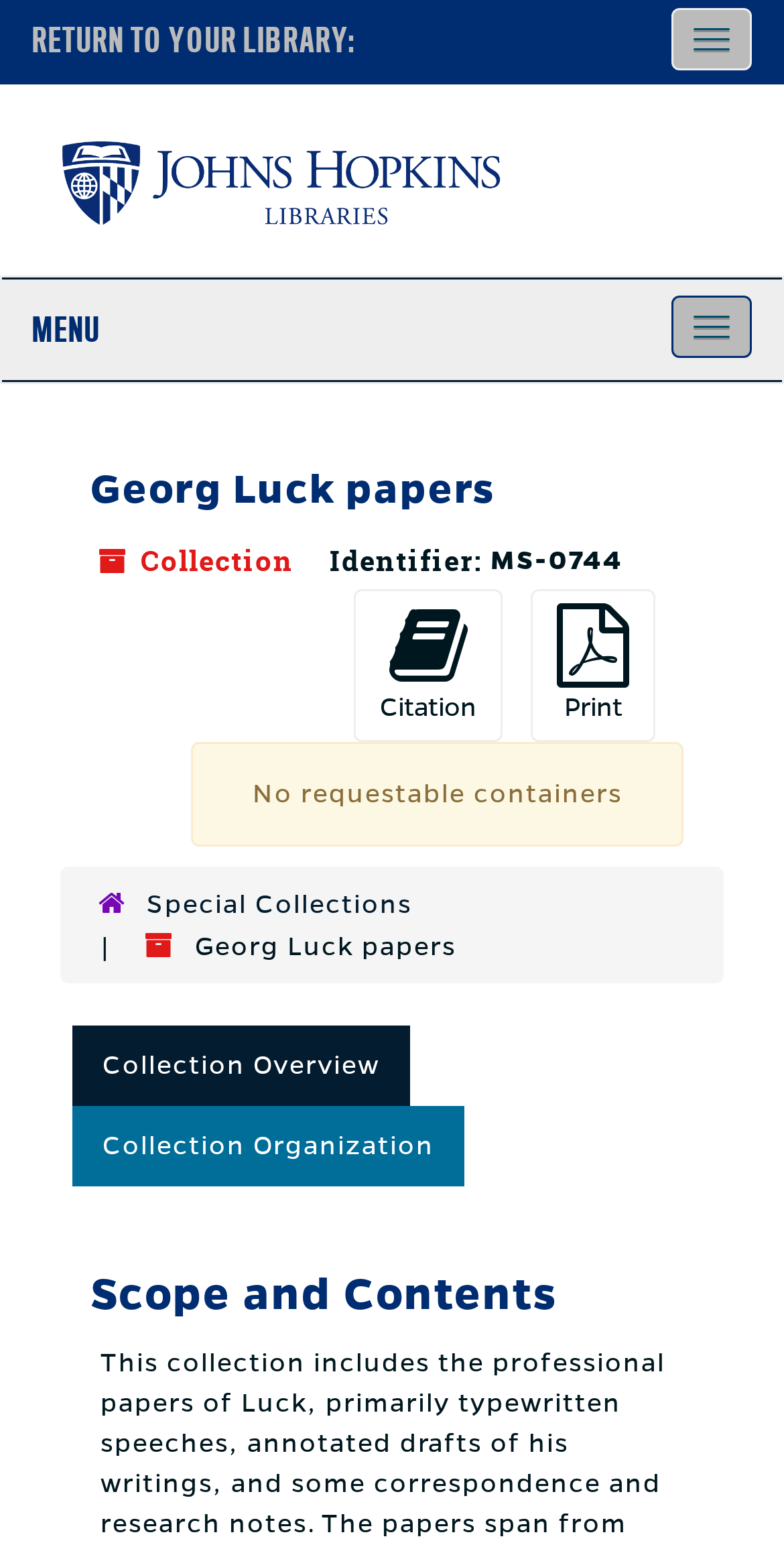Given the description "Collection Organization", determine the bounding box of the corresponding UI element.

[0.092, 0.714, 0.592, 0.766]